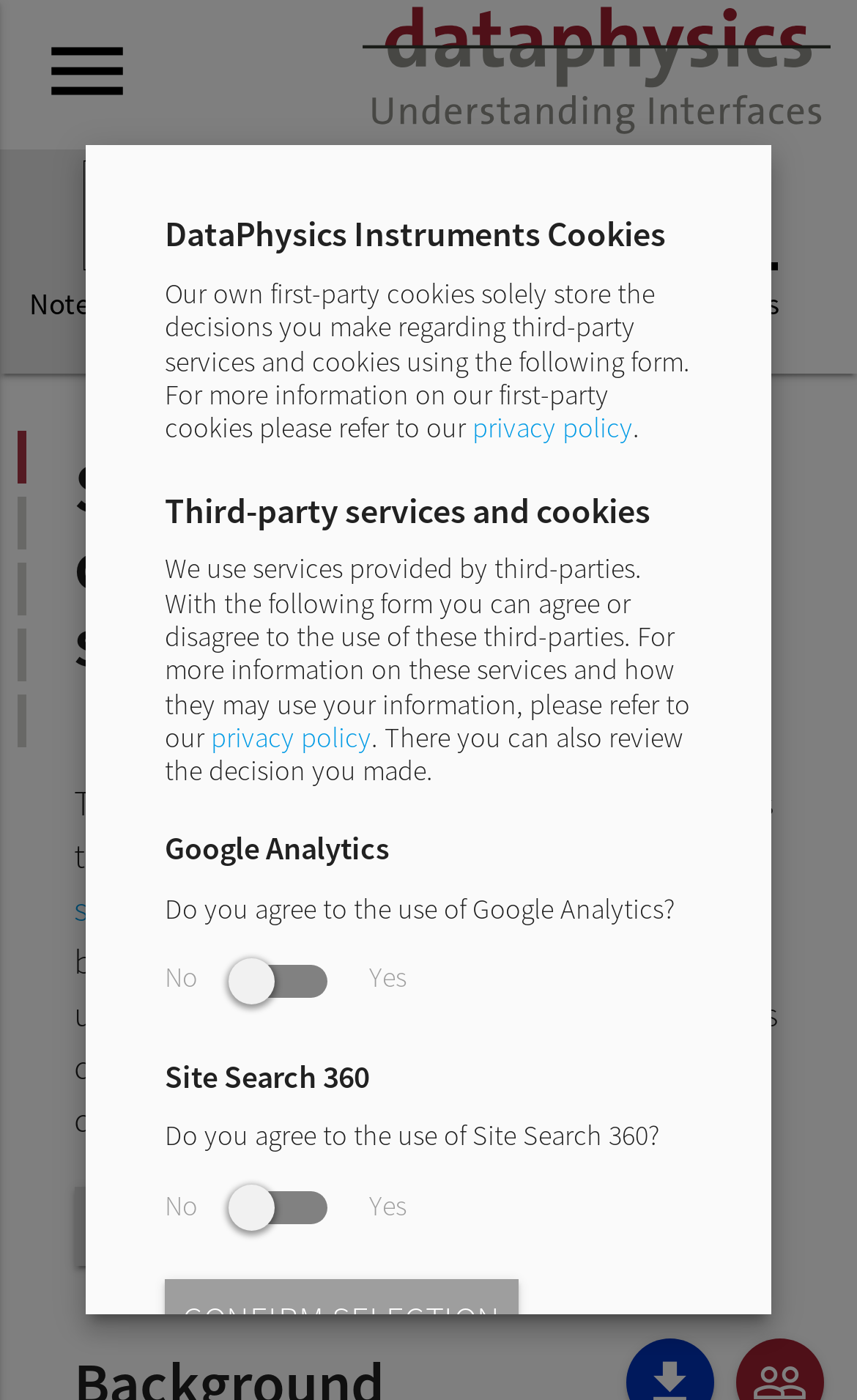What is the topic of the main content?
Provide a one-word or short-phrase answer based on the image.

Stability study of protein shake